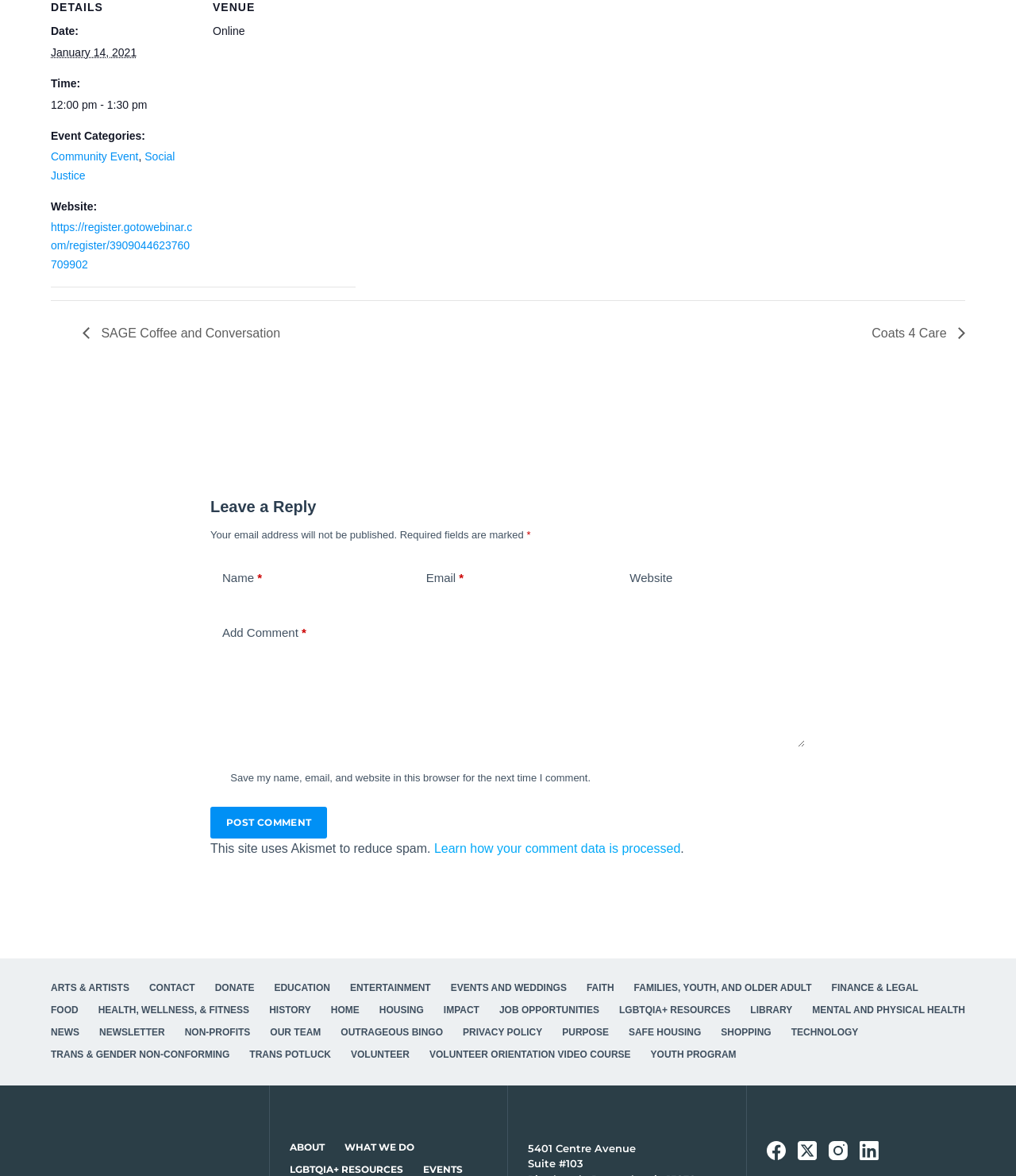Please identify the bounding box coordinates of the element's region that I should click in order to complete the following instruction: "Click the 'SAGE Coffee and Conversation' link". The bounding box coordinates consist of four float numbers between 0 and 1, i.e., [left, top, right, bottom].

[0.081, 0.278, 0.284, 0.289]